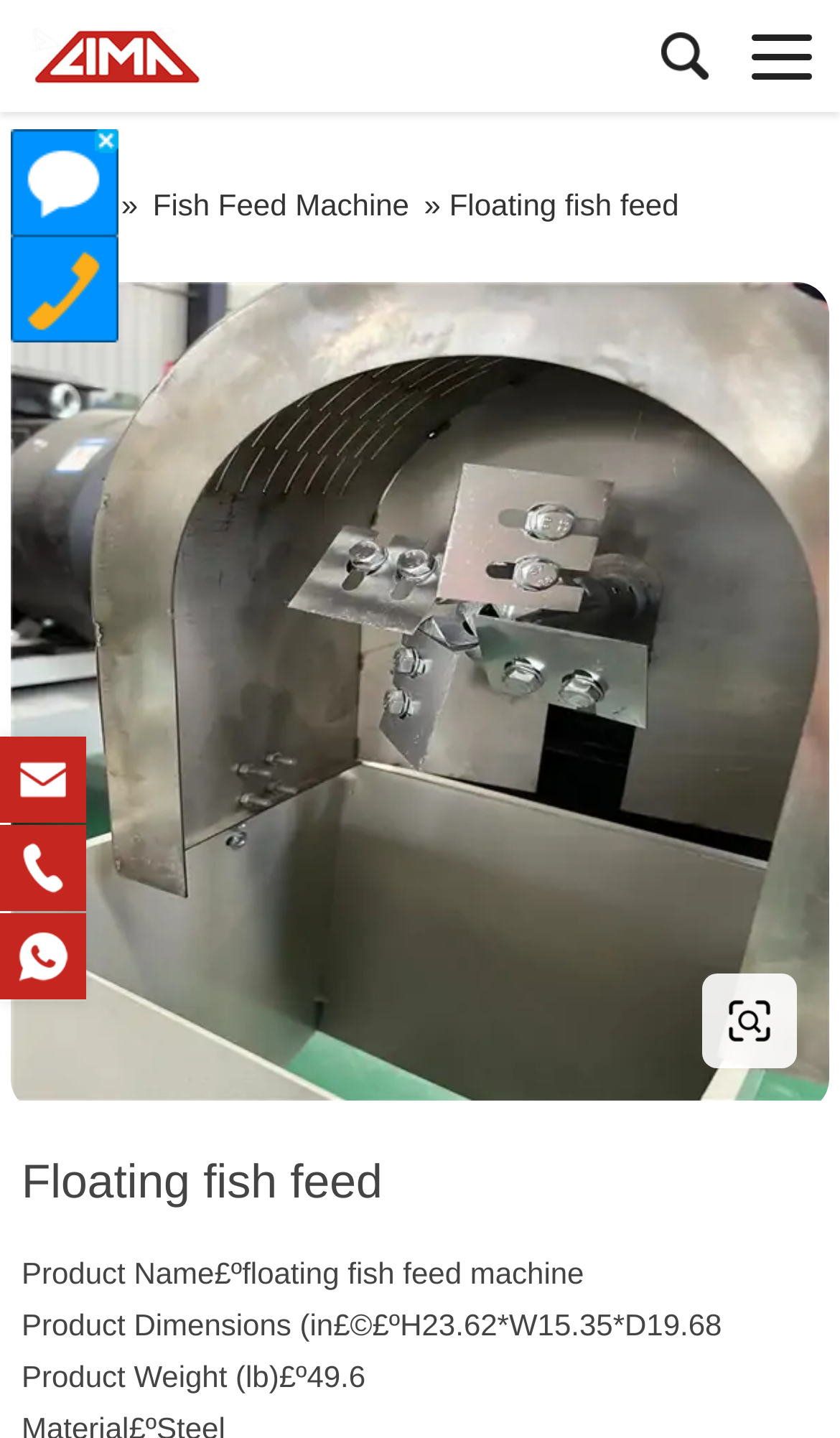Consider the image and give a detailed and elaborate answer to the question: 
How many images are on the webpage?

I counted the number of image elements on the webpage, including the logo image, the product image, and the three small images at the top of the webpage.